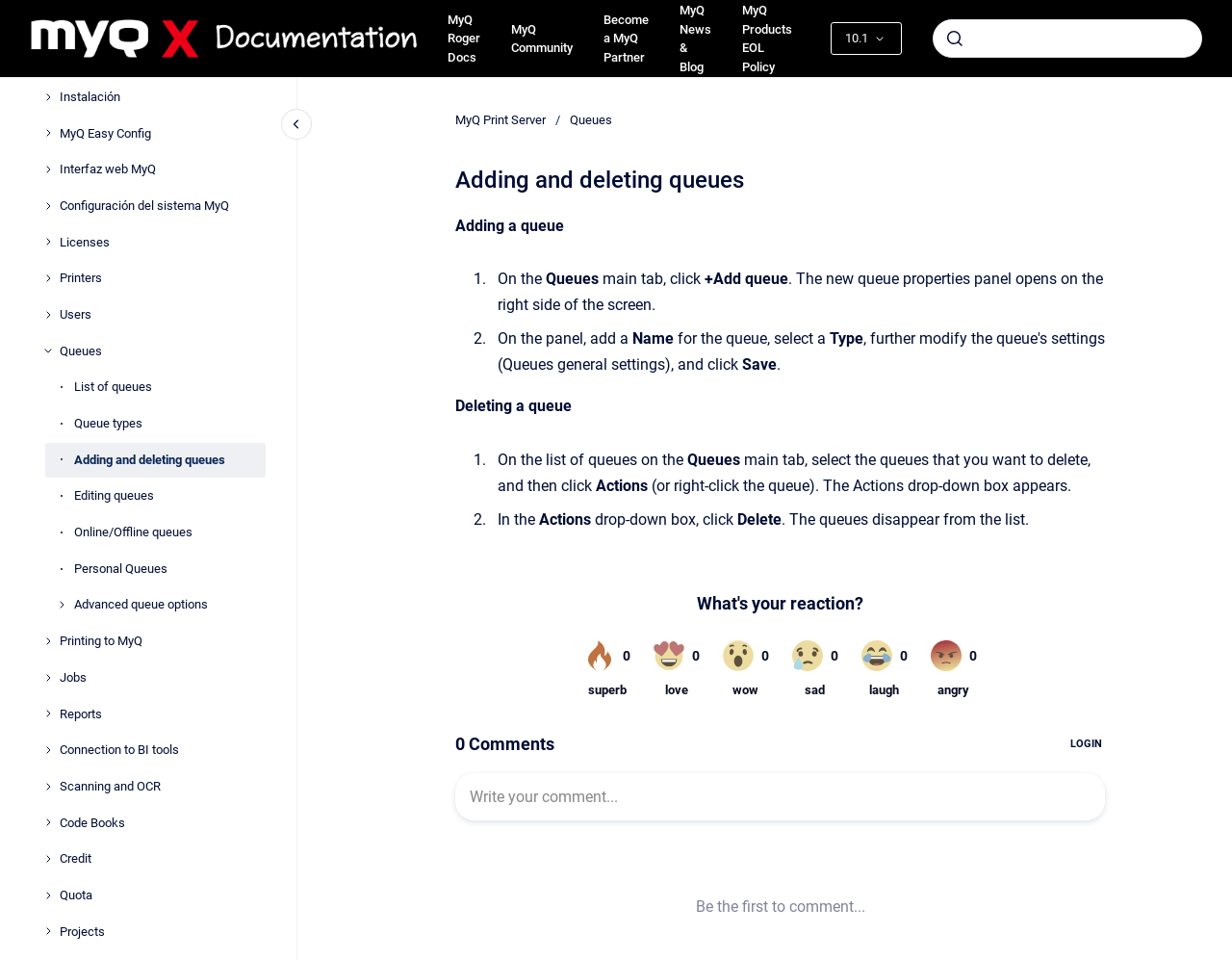Show me the bounding box coordinates of the clickable region to achieve the task as per the instruction: "Go to the 'MyQ Print Server' page".

[0.37, 0.115, 0.443, 0.135]